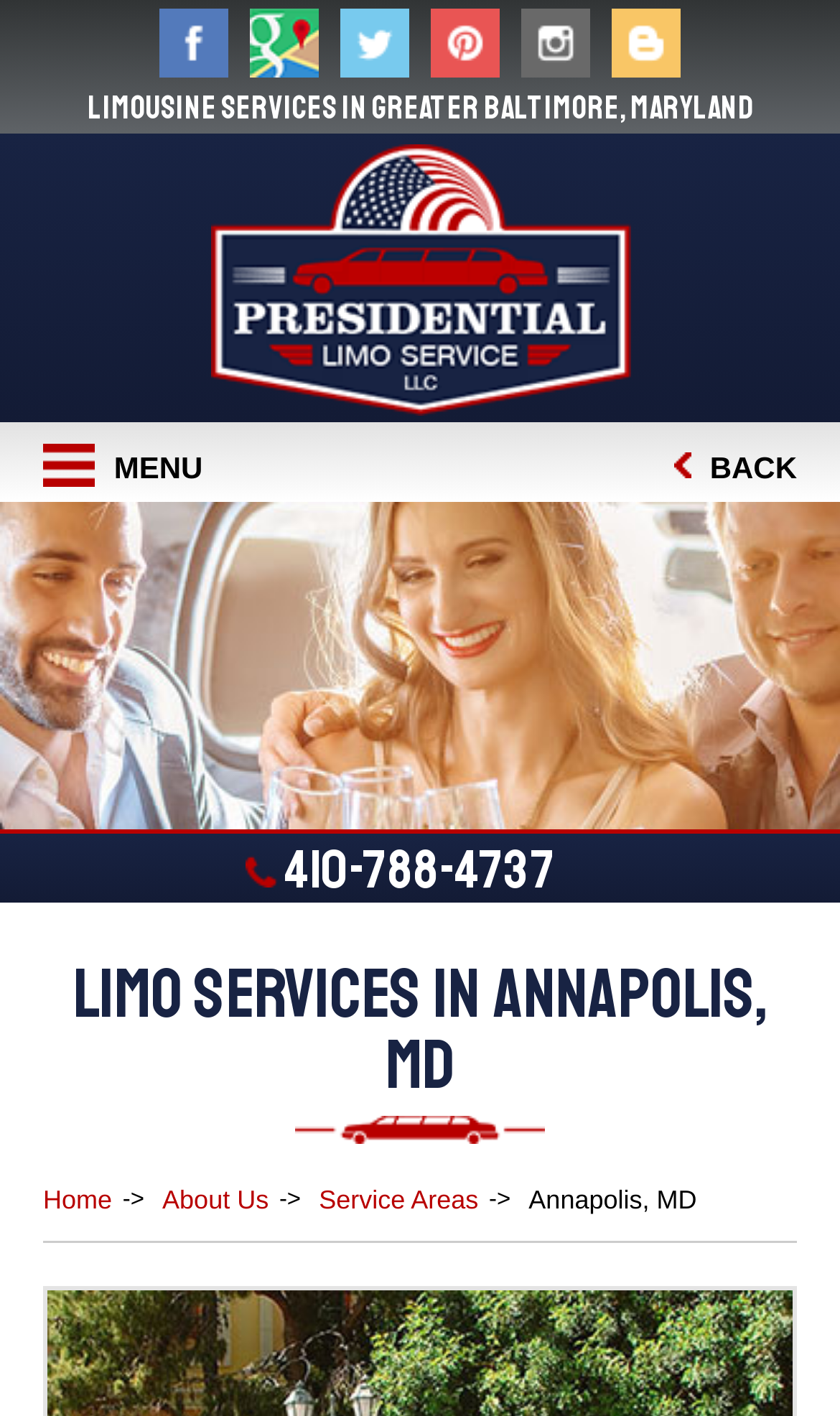Provide a short answer to the following question with just one word or phrase: What areas does the company serve?

Greater Annapolis, MD, and surrounding areas